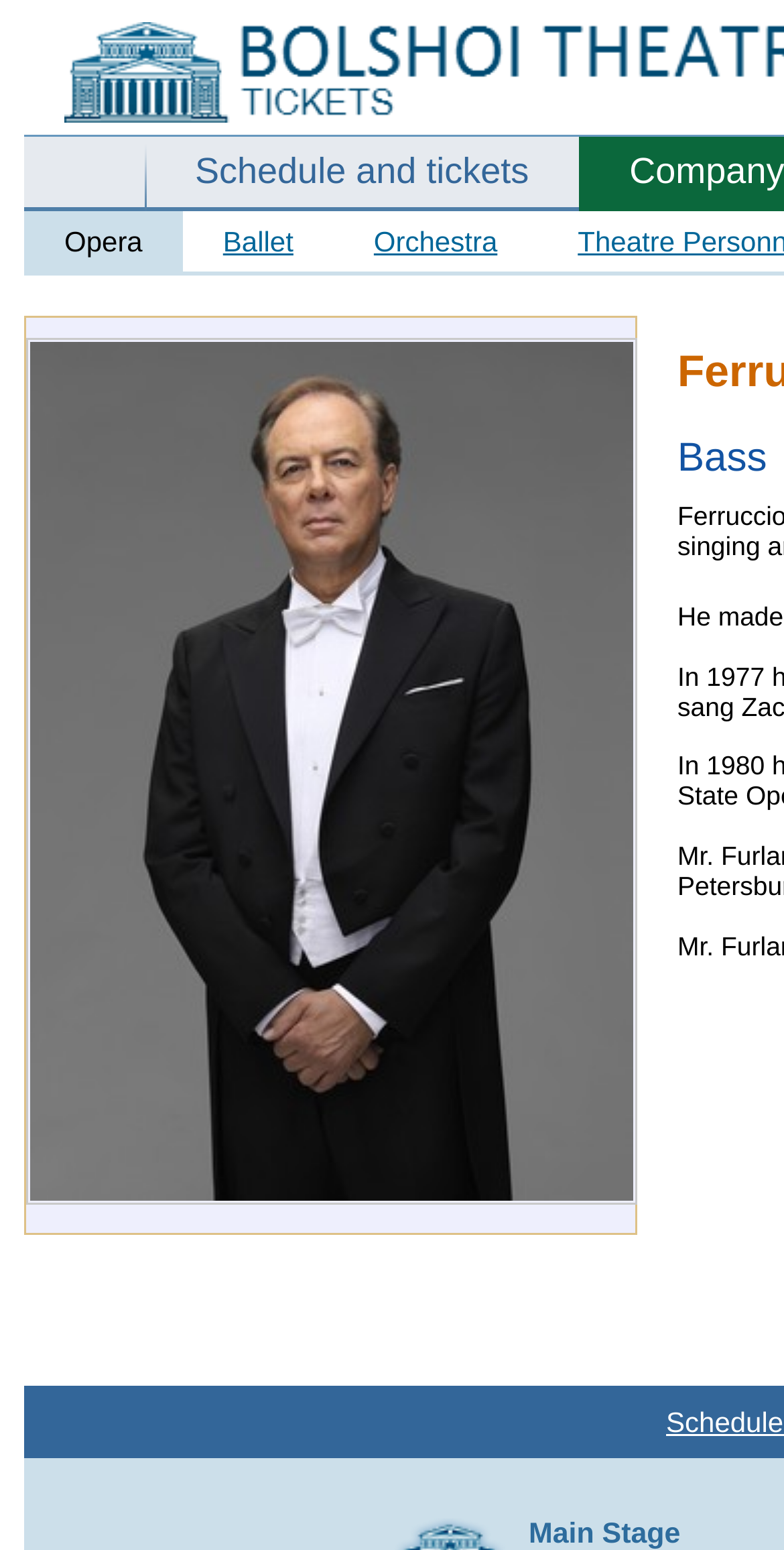What type of performances are available?
Using the visual information, reply with a single word or short phrase.

Opera, Ballet, Orchestra